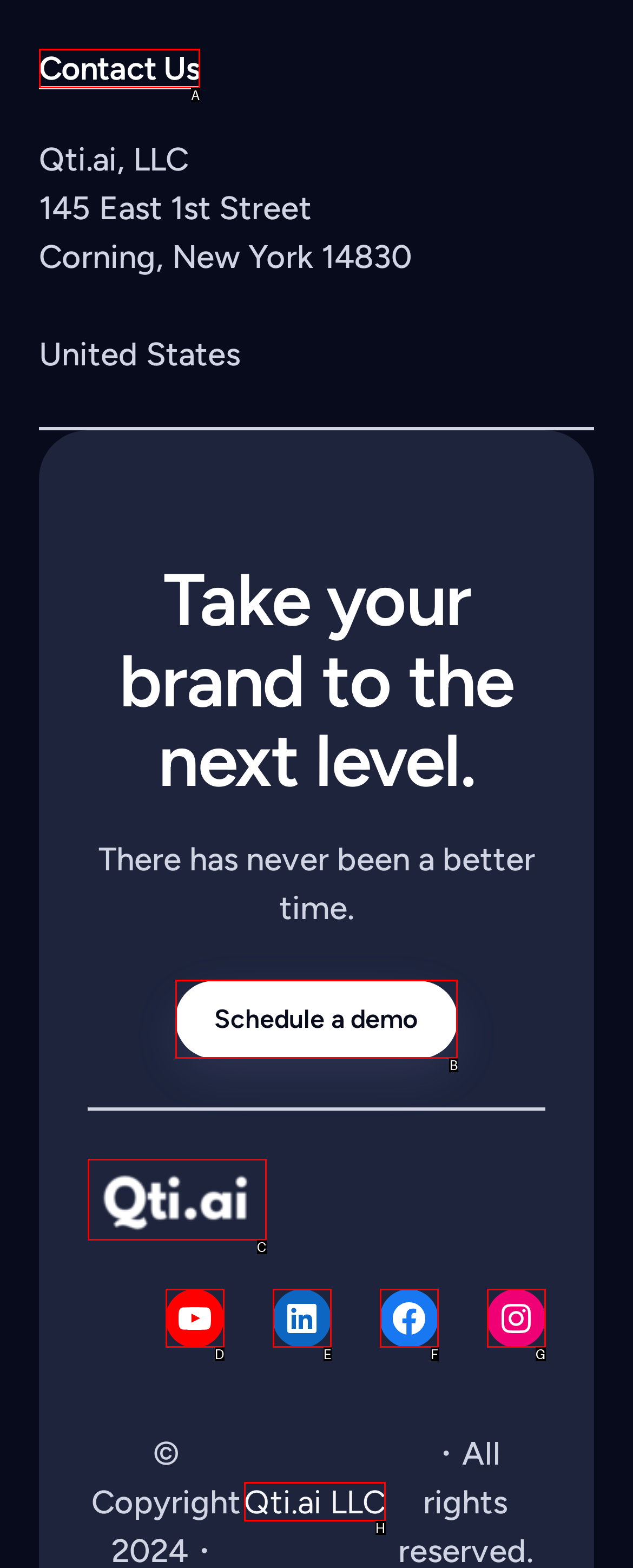Identify the HTML element you need to click to achieve the task: Schedule a demo. Respond with the corresponding letter of the option.

B